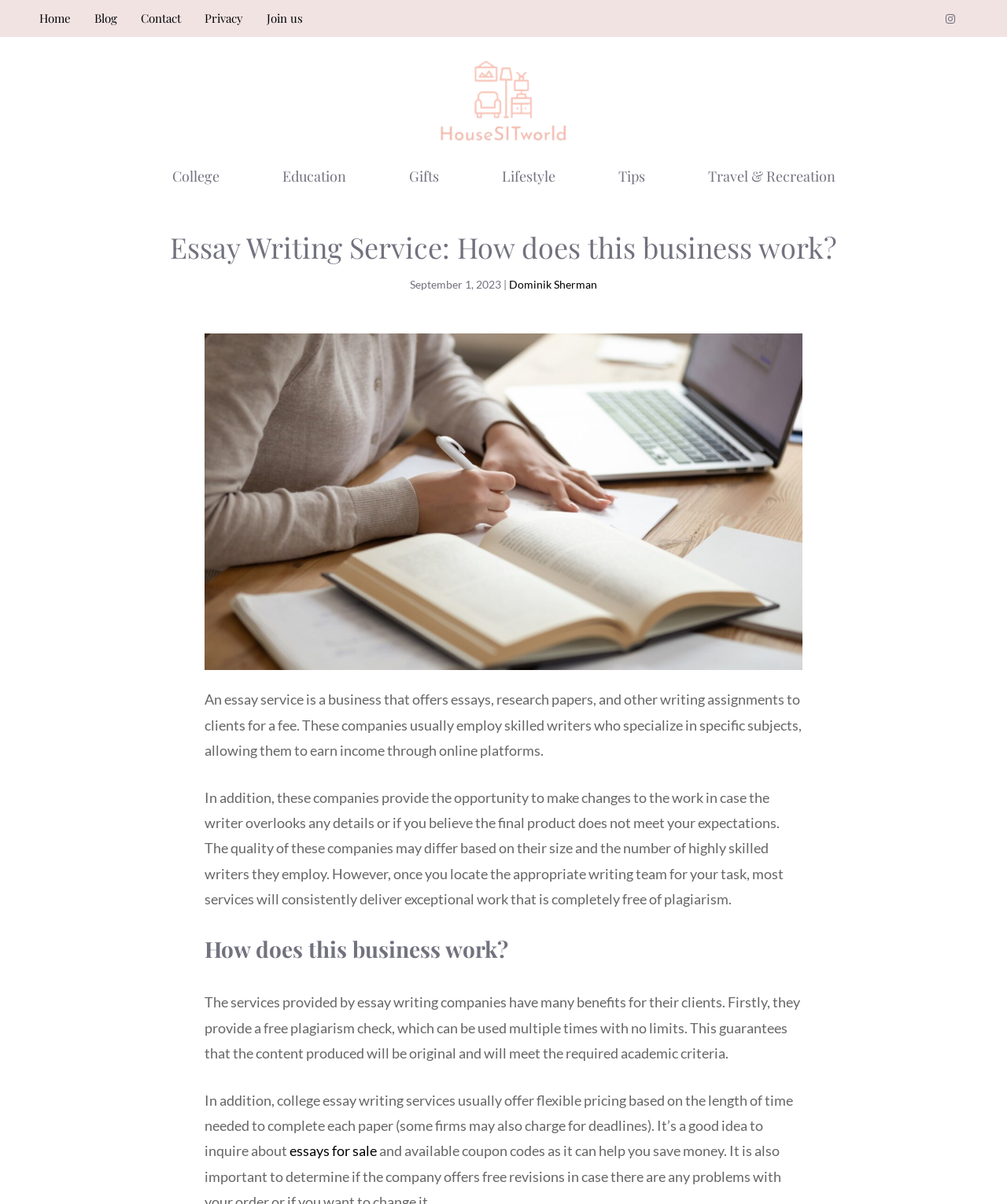Generate a thorough description of the webpage.

The webpage is about an essay writing service, specifically explaining how this business works. At the top, there is a navigation bar with links to different categories such as College, Education, Gifts, Lifestyle, Tips, and Travel & Recreation. Below the navigation bar, there is a heading that displays the title of the webpage, "Essay Writing Service: How does this business work?".

On the top left, there is a banner with a link to the website's home page, "HousesItWorld", accompanied by an image of the website's logo. On the top right, there are social media links, including Instagram.

The main content of the webpage is an article that explains the concept of an essay writing service. The article is divided into sections, with headings such as "How does this business work?" and paragraphs of text that describe the benefits of using such services, including free plagiarism checks and flexible pricing.

There are also links to other related topics, such as "essays for sale", and a mention of the author, Dominik Sherman. The article is dated September 1, 2023. Overall, the webpage provides information about essay writing services and how they operate.